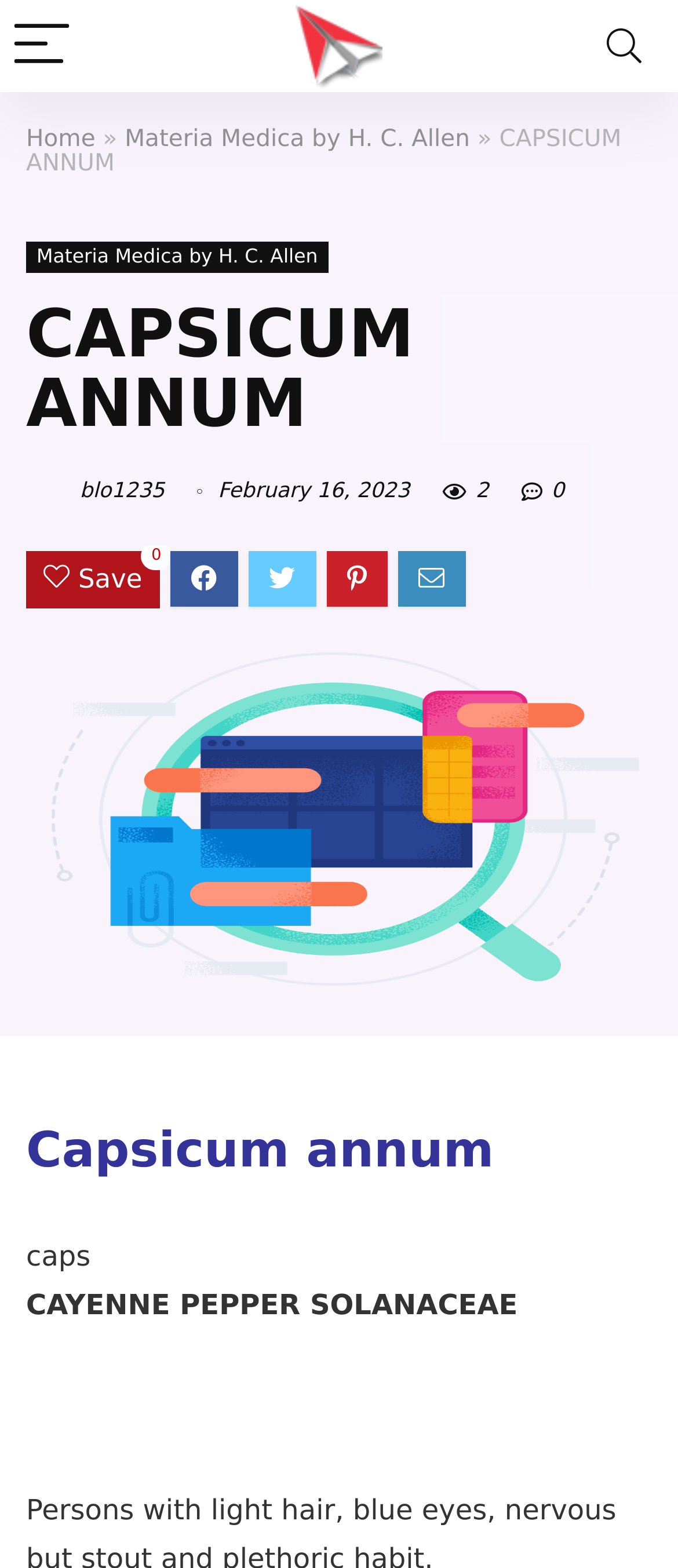Please answer the following question using a single word or phrase: 
What is the name of the plant?

Capsicum annum